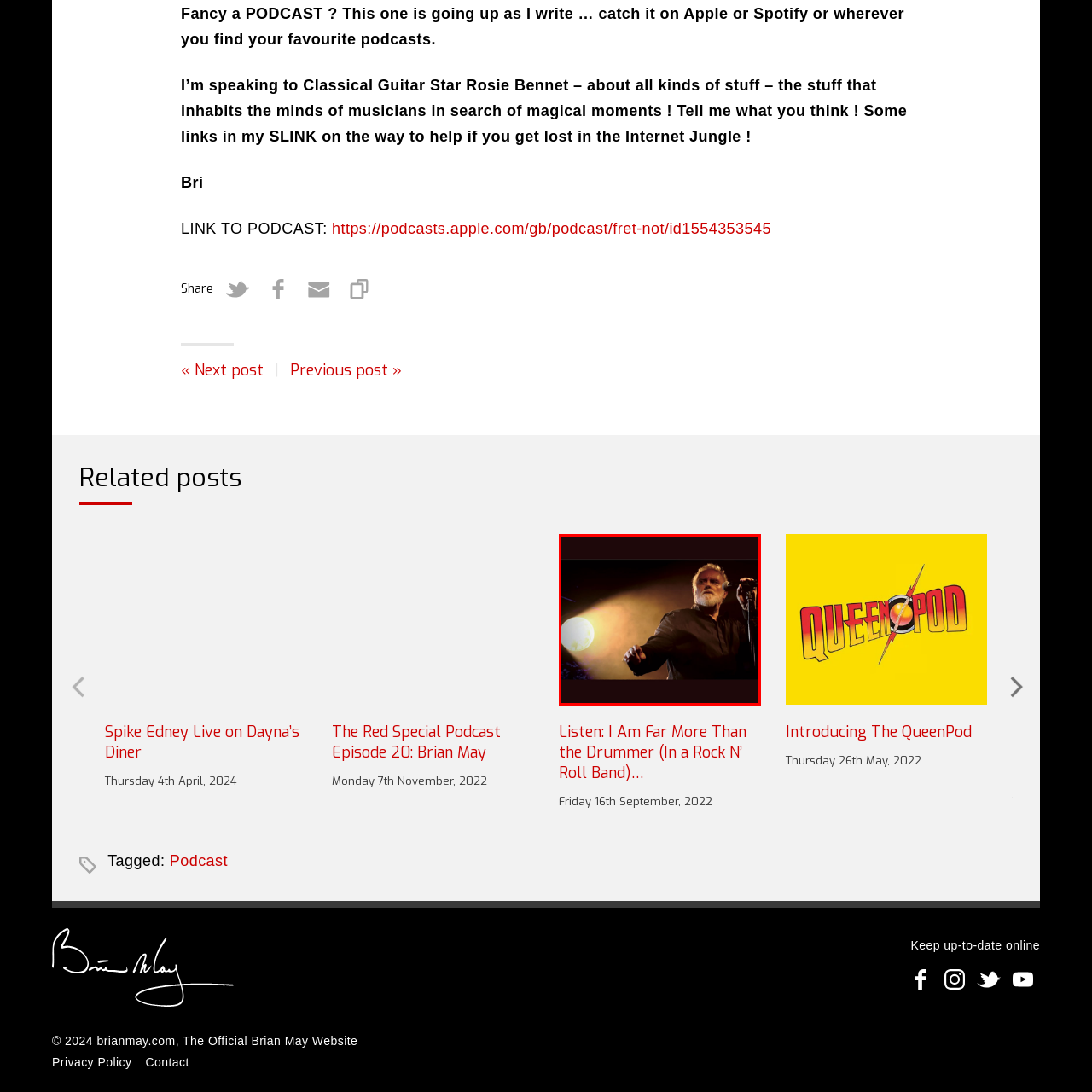When was the podcast episode associated with this performance released? Focus on the image highlighted by the red bounding box and respond with a single word or a brief phrase.

September 16, 2022